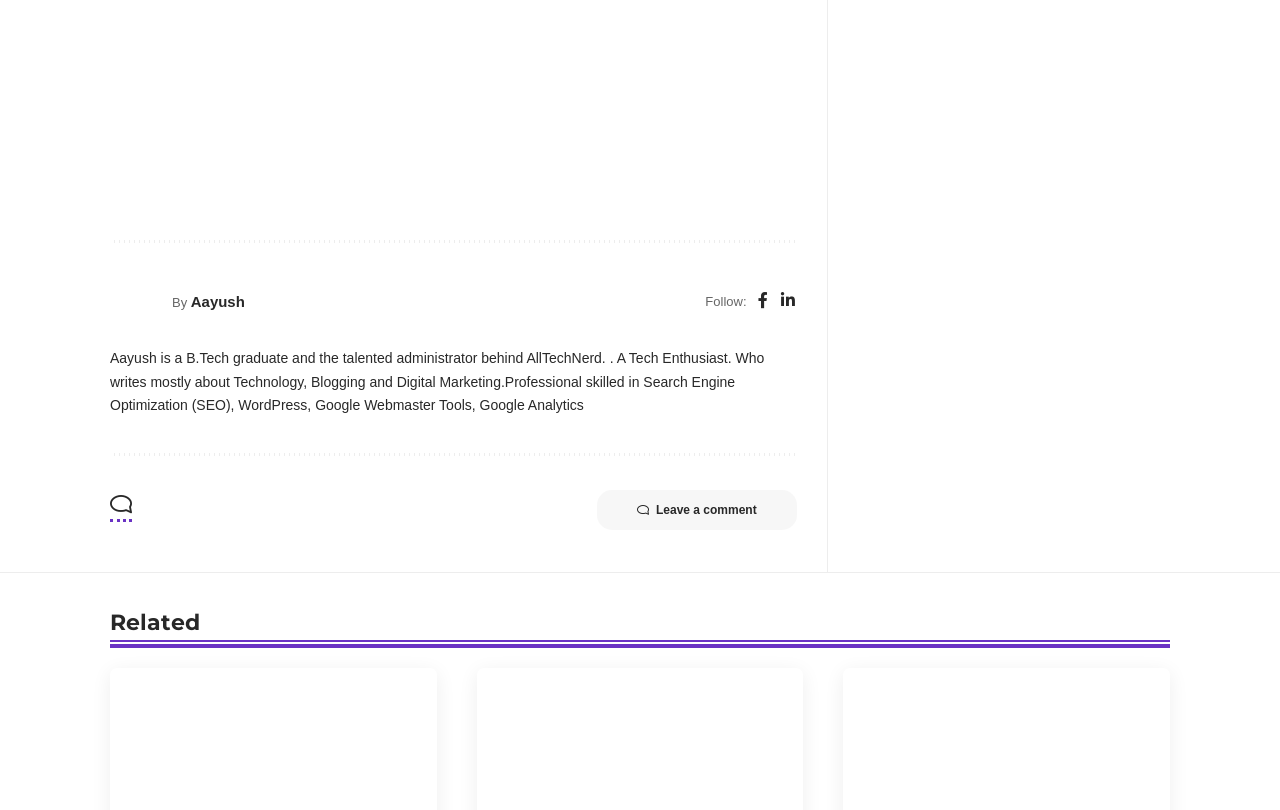Identify the bounding box coordinates of the section to be clicked to complete the task described by the following instruction: "Leave a comment". The coordinates should be four float numbers between 0 and 1, formatted as [left, top, right, bottom].

[0.466, 0.605, 0.622, 0.654]